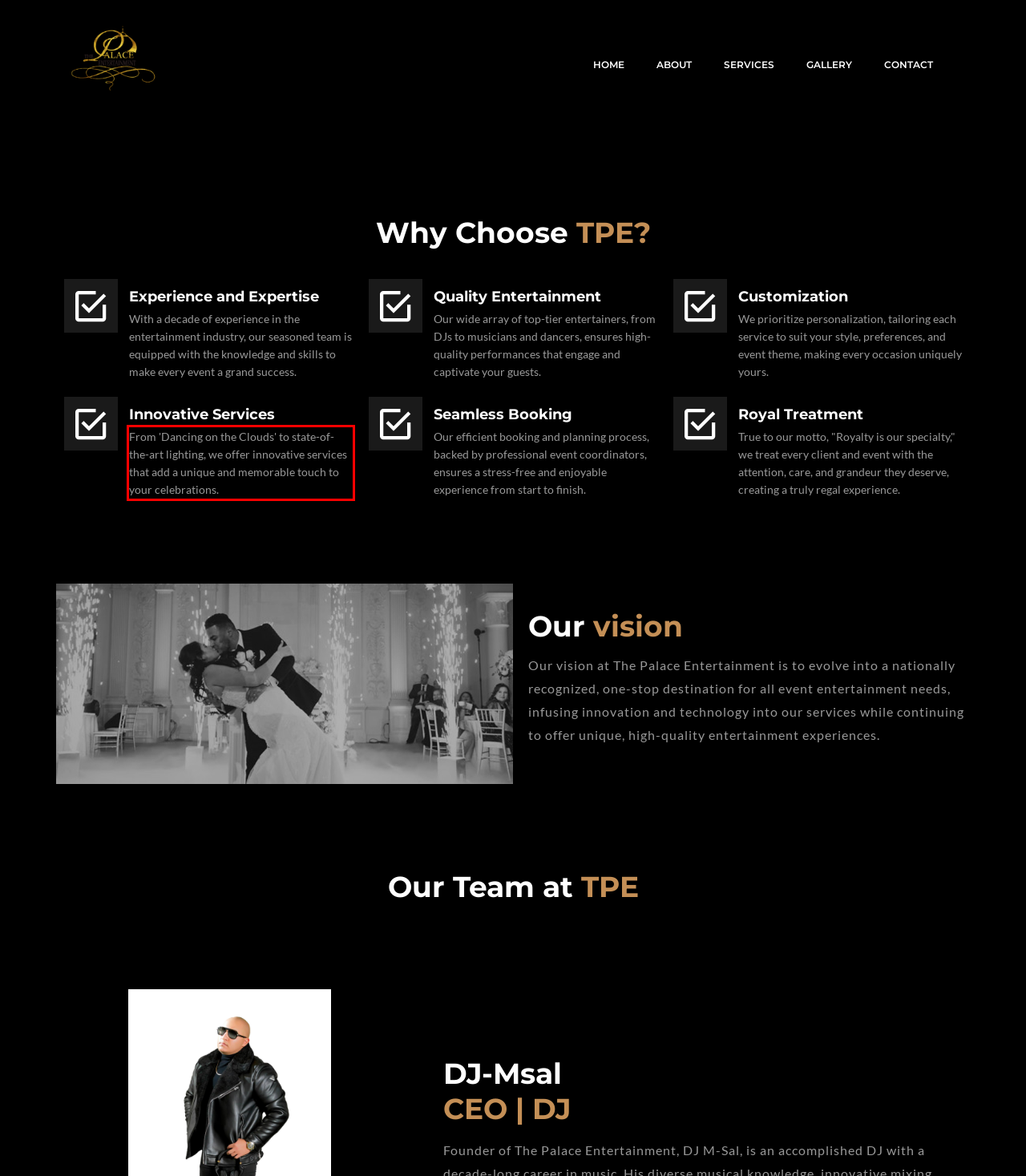Look at the webpage screenshot and recognize the text inside the red bounding box.

From 'Dancing on the Clouds' to state-of-the-art lighting, we offer innovative services that add a unique and memorable touch to your celebrations.